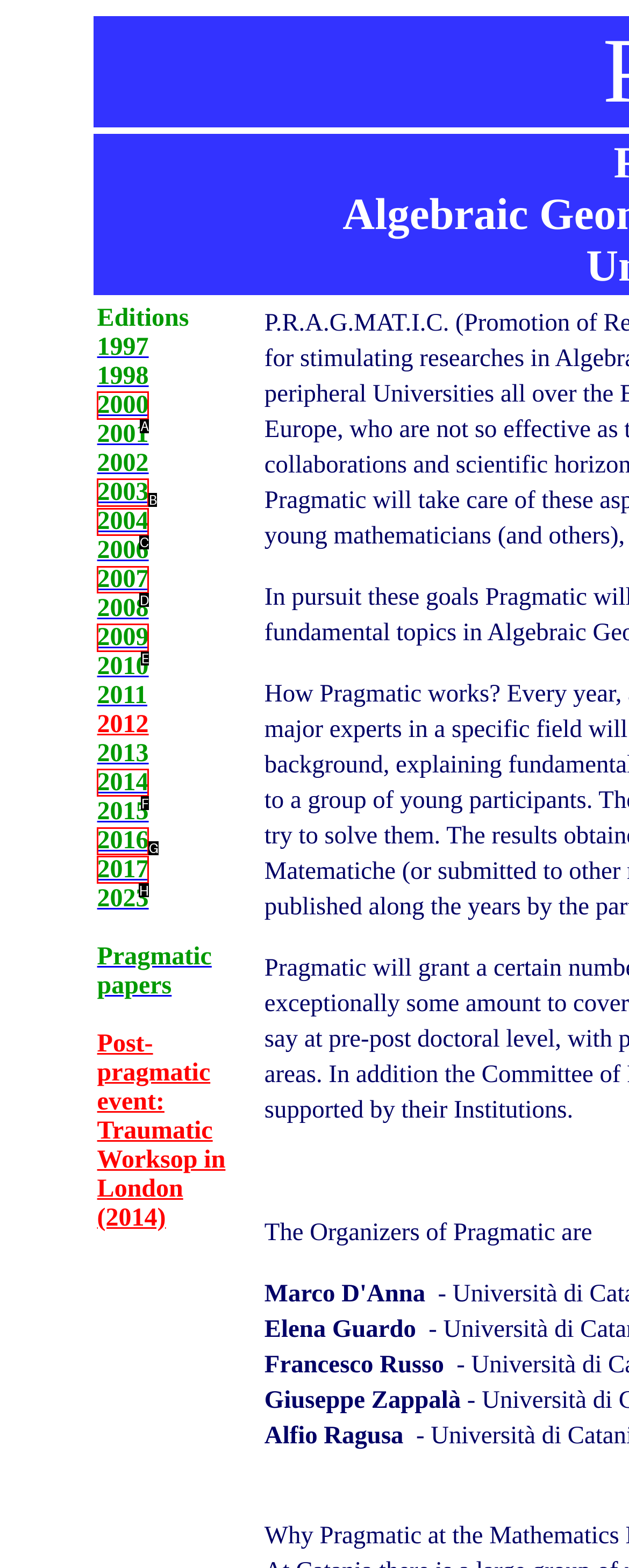Determine the HTML element that aligns with the description: 2009
Answer by stating the letter of the appropriate option from the available choices.

E